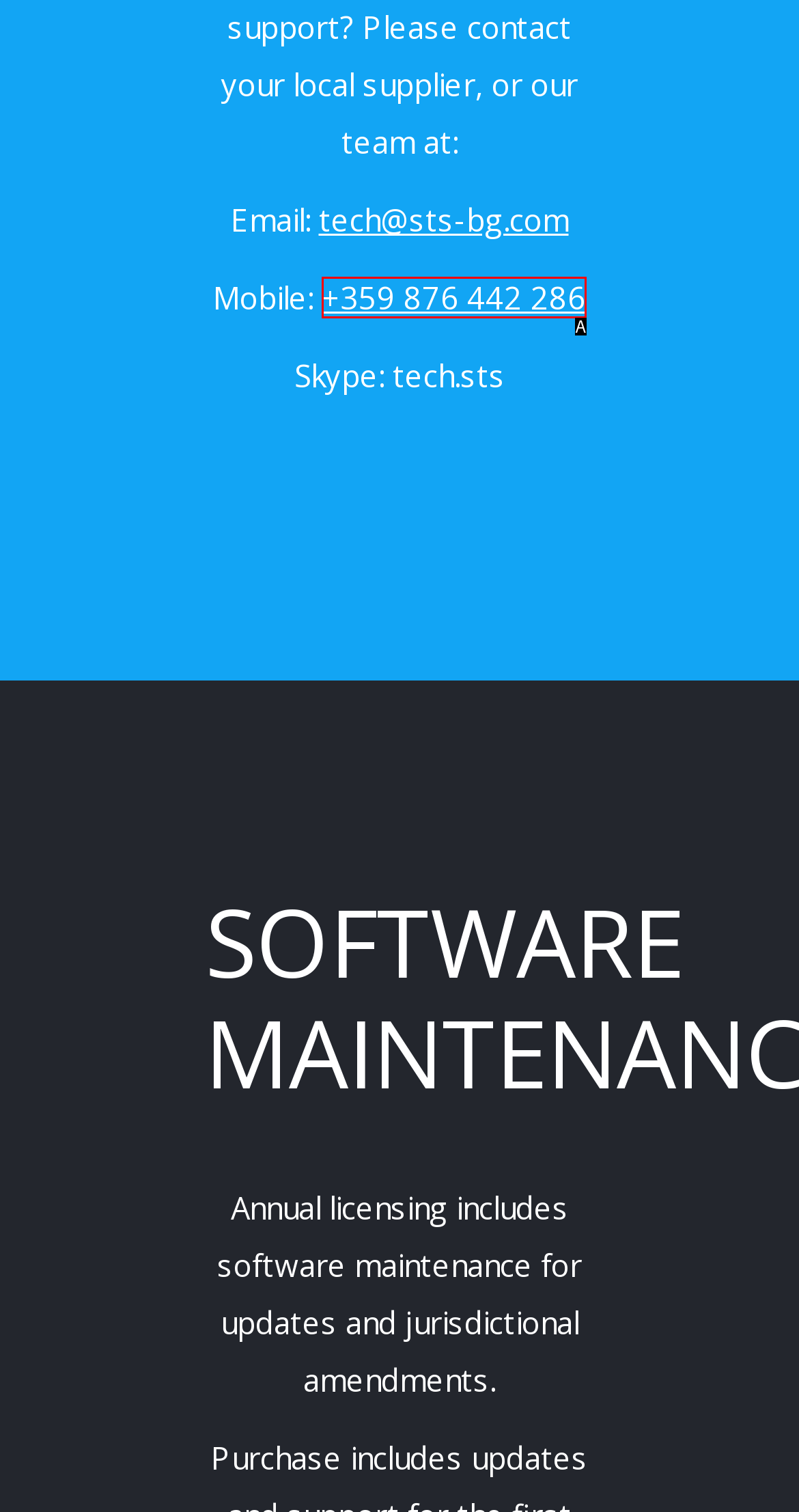Identify the HTML element that corresponds to the description: +359 876 442 286 Provide the letter of the correct option directly.

A